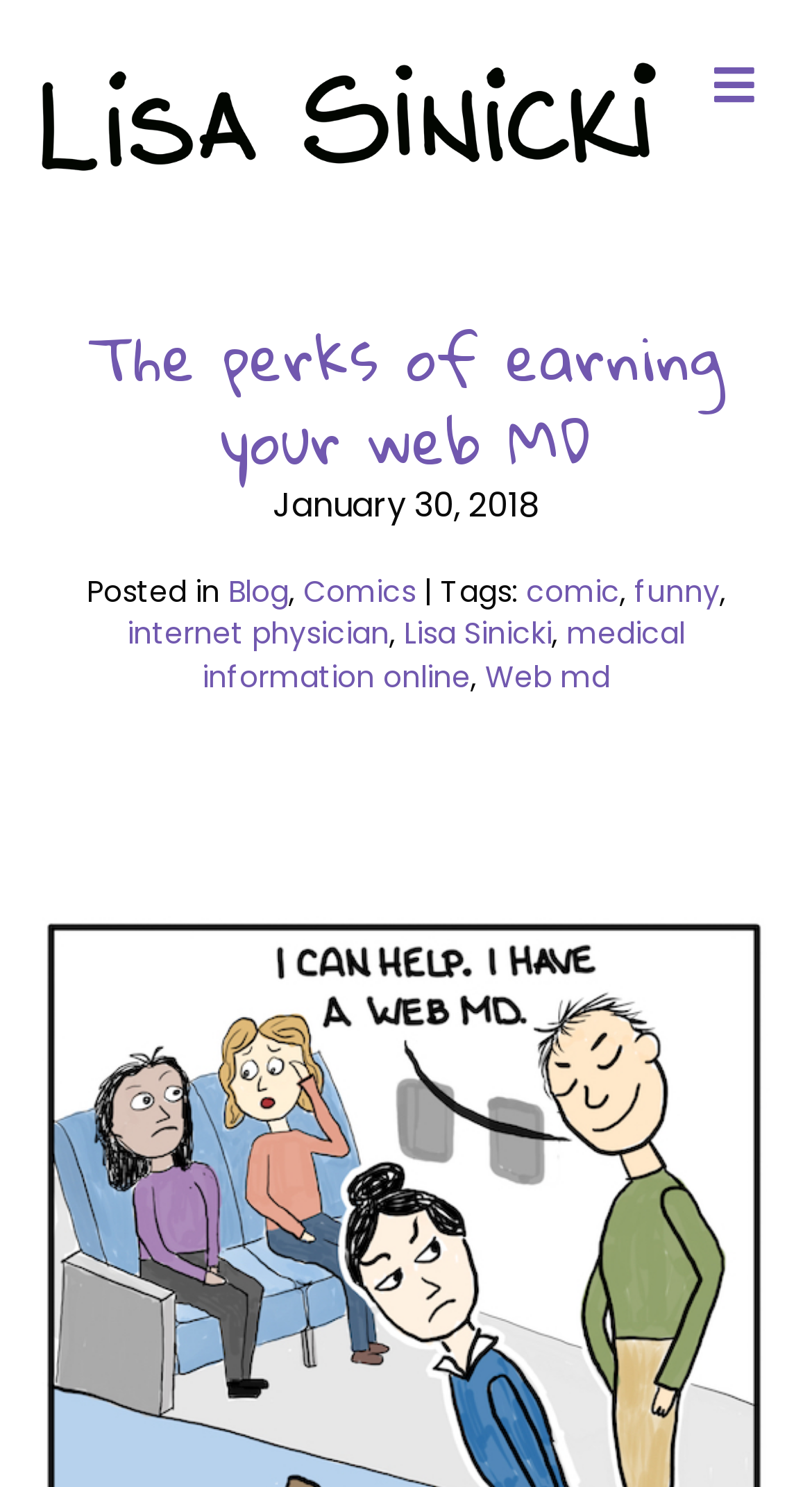Specify the bounding box coordinates of the region I need to click to perform the following instruction: "Learn more about CX ANALYTICS AGENTS". The coordinates must be four float numbers in the range of 0 to 1, i.e., [left, top, right, bottom].

None